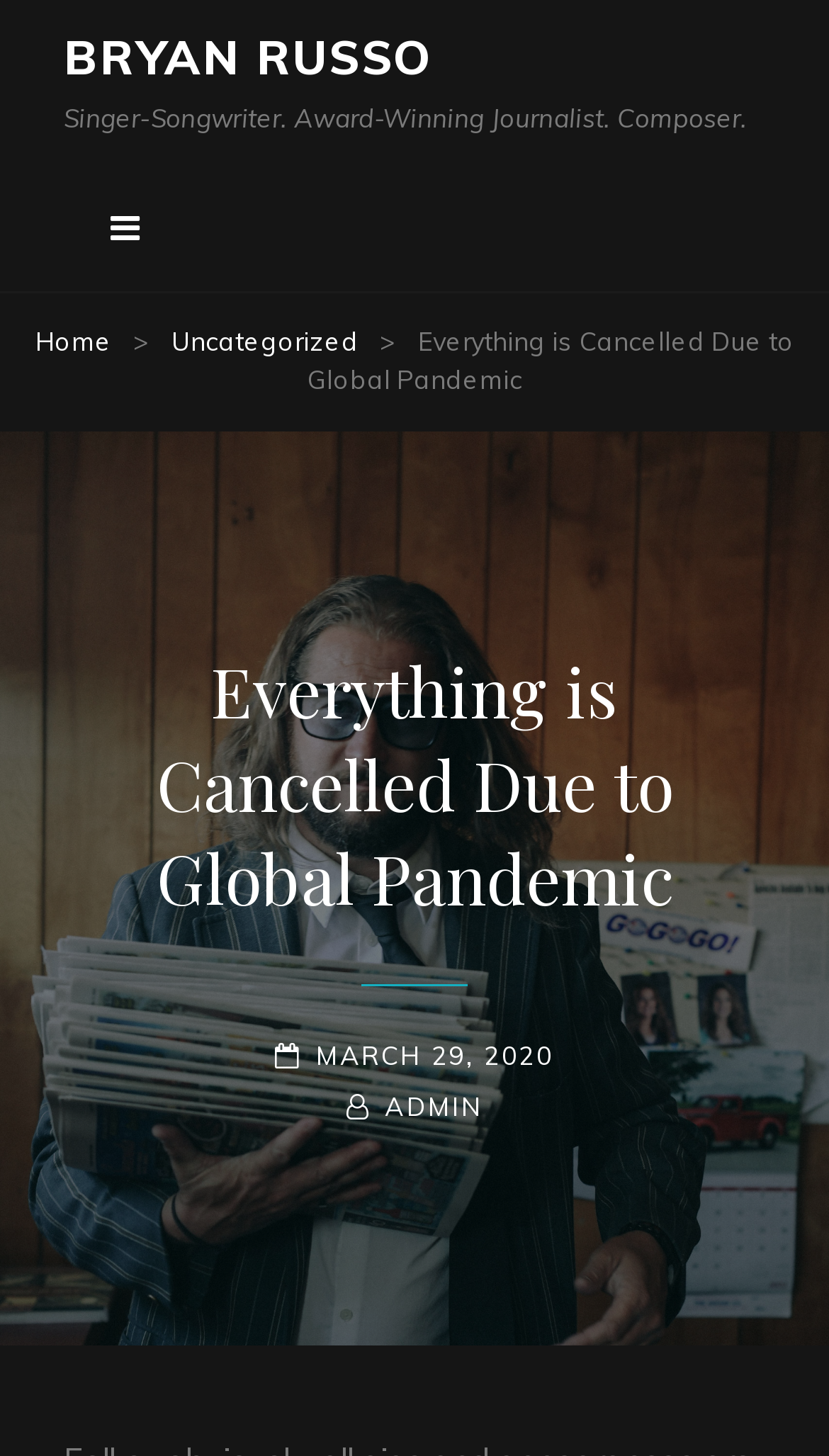What is the occupation of Bryan Russo?
Relying on the image, give a concise answer in one word or a brief phrase.

Singer-Songwriter, Journalist, Composer